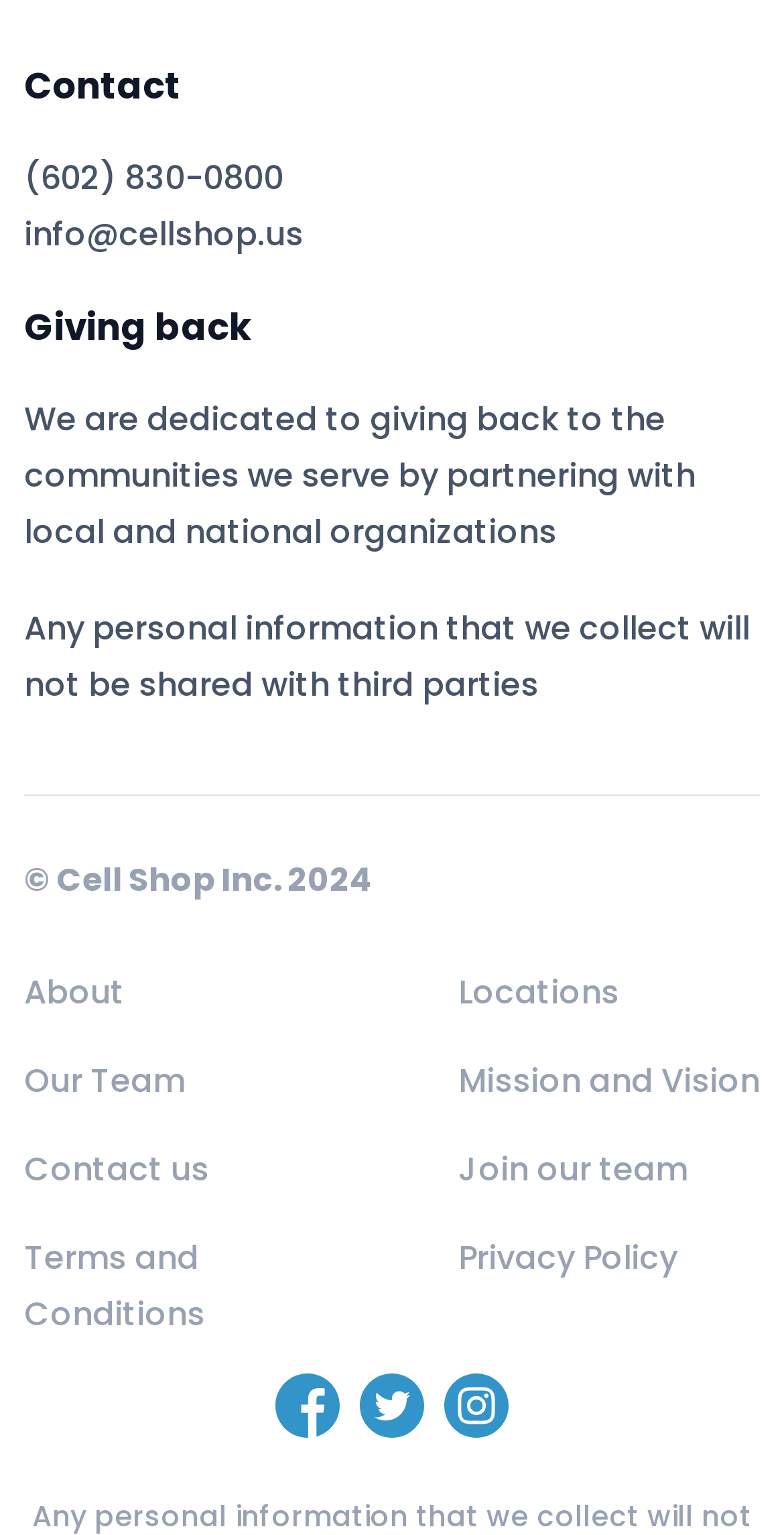How many social media links are there?
Based on the screenshot, provide your answer in one word or phrase.

3